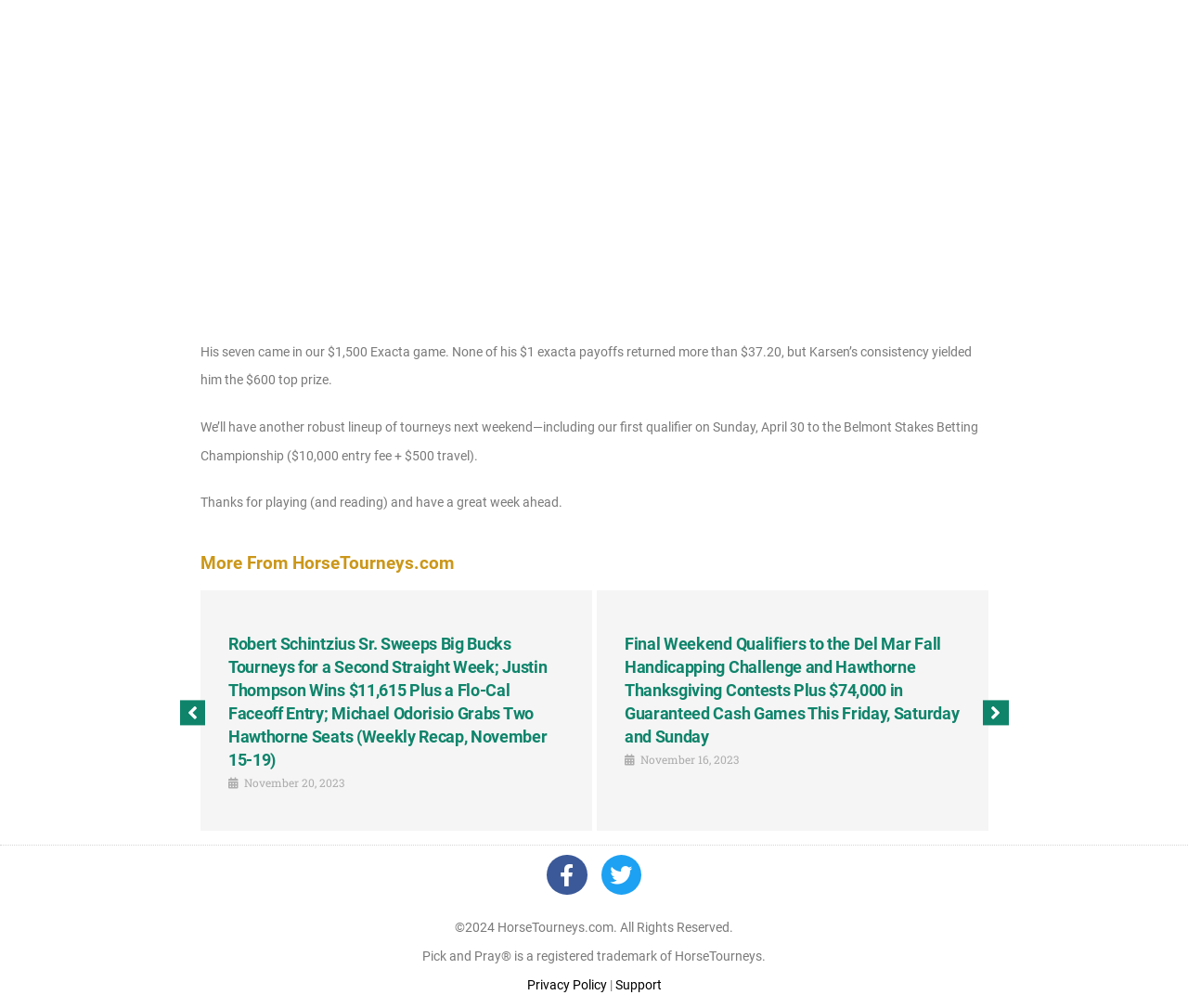Determine the coordinates of the bounding box for the clickable area needed to execute this instruction: "Visit the Twitter page".

[0.506, 0.848, 0.54, 0.888]